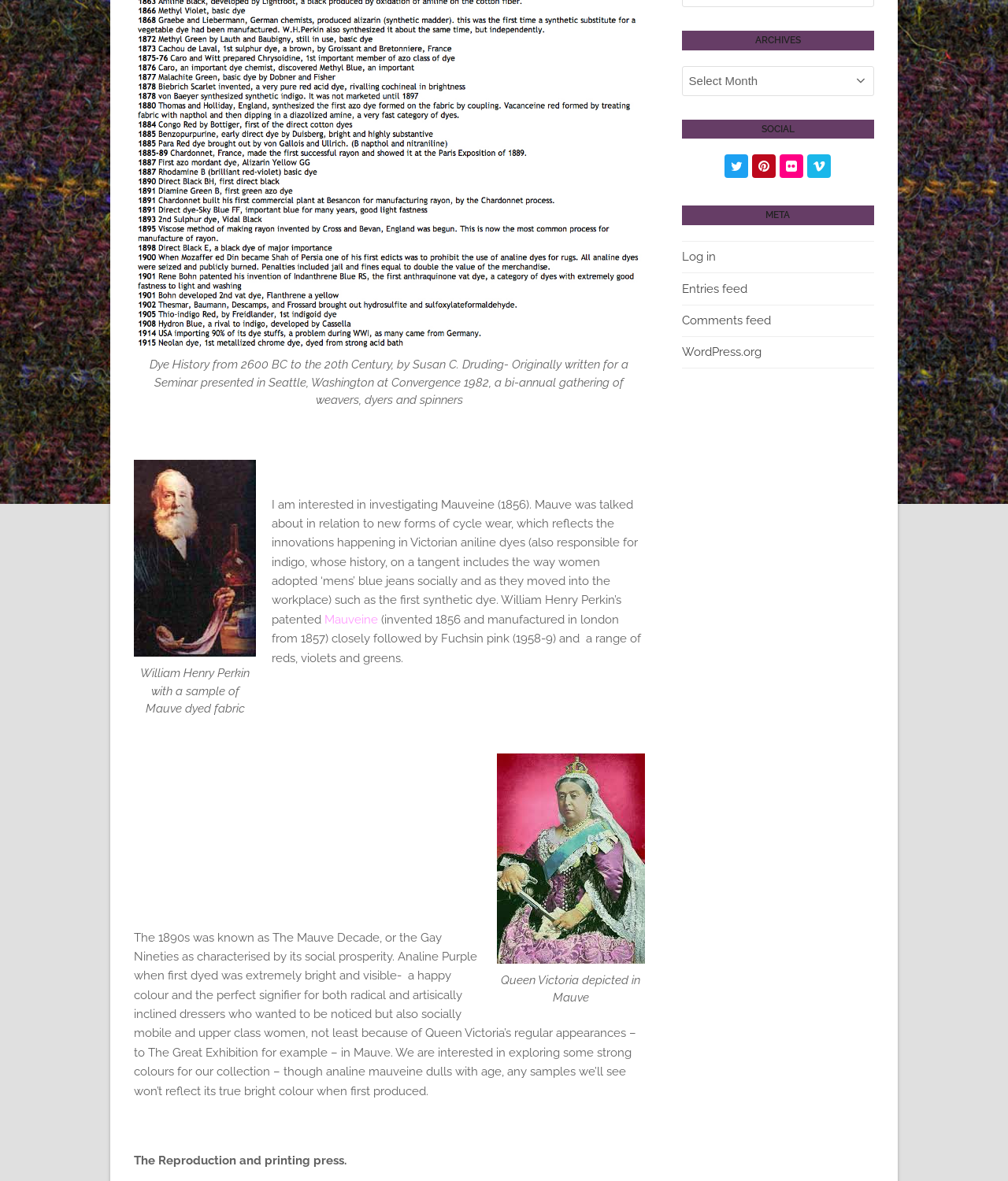Predict the bounding box coordinates of the UI element that matches this description: "Flickr". The coordinates should be in the format [left, top, right, bottom] with each value between 0 and 1.

[0.774, 0.131, 0.797, 0.151]